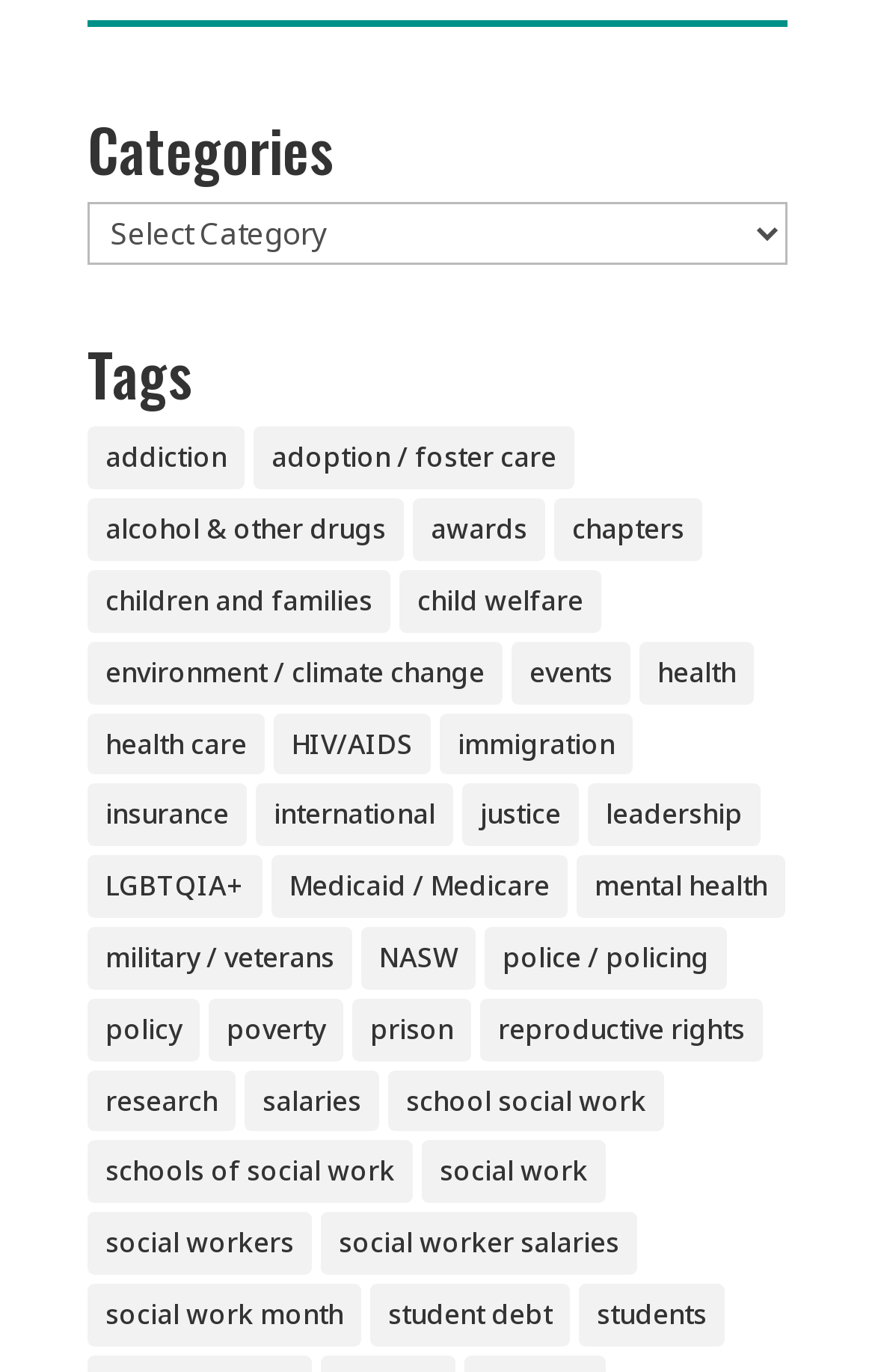Given the element description: "mental health", predict the bounding box coordinates of this UI element. The coordinates must be four float numbers between 0 and 1, given as [left, top, right, bottom].

[0.659, 0.623, 0.897, 0.669]